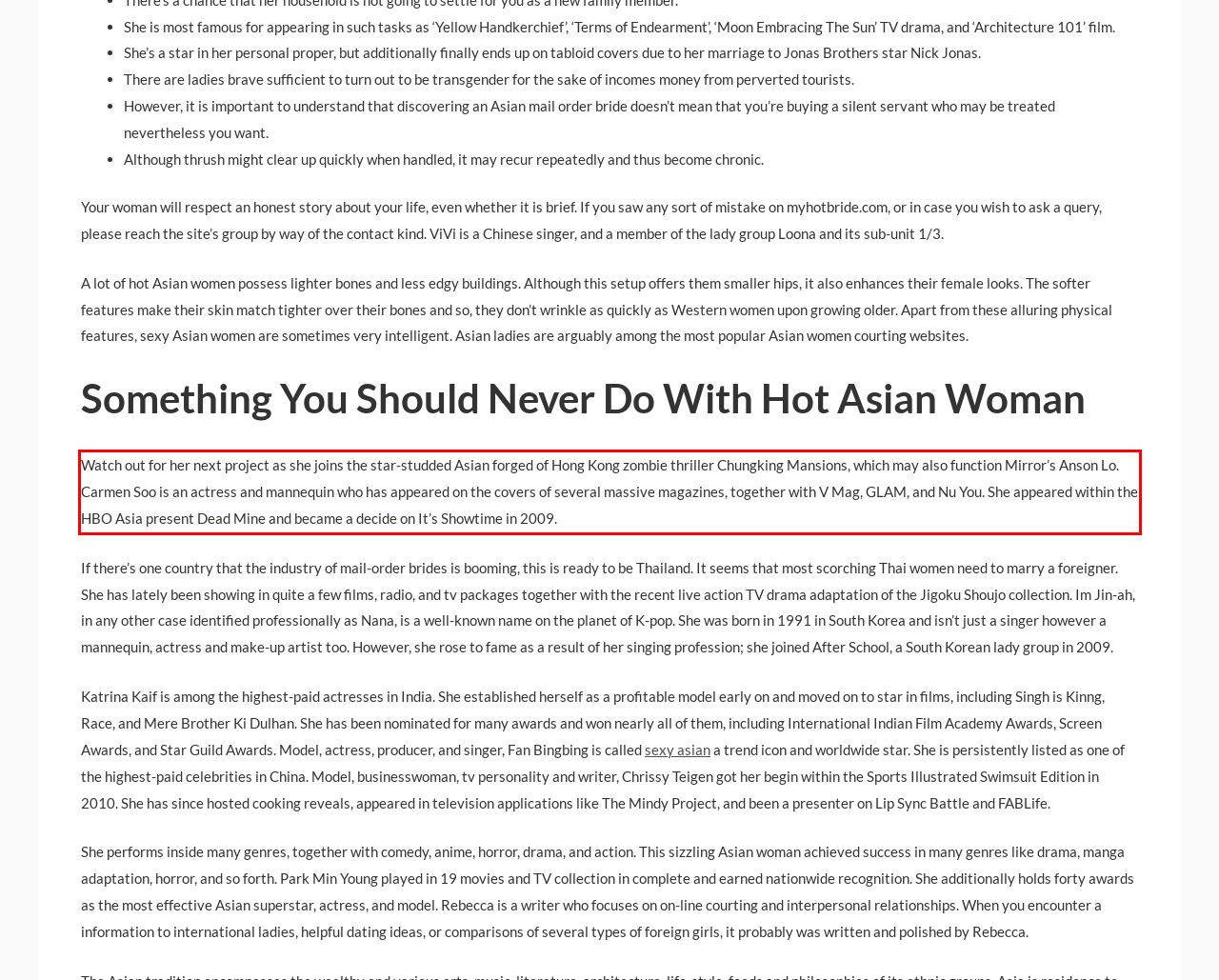You have a screenshot of a webpage, and there is a red bounding box around a UI element. Utilize OCR to extract the text within this red bounding box.

Watch out for her next project as she joins the star-studded Asian forged of Hong Kong zombie thriller Chungking Mansions, which may also function Mirror’s Anson Lo. Carmen Soo is an actress and mannequin who has appeared on the covers of several massive magazines, together with V Mag, GLAM, and Nu You. She appeared within the HBO Asia present Dead Mine and became a decide on It’s Showtime in 2009.